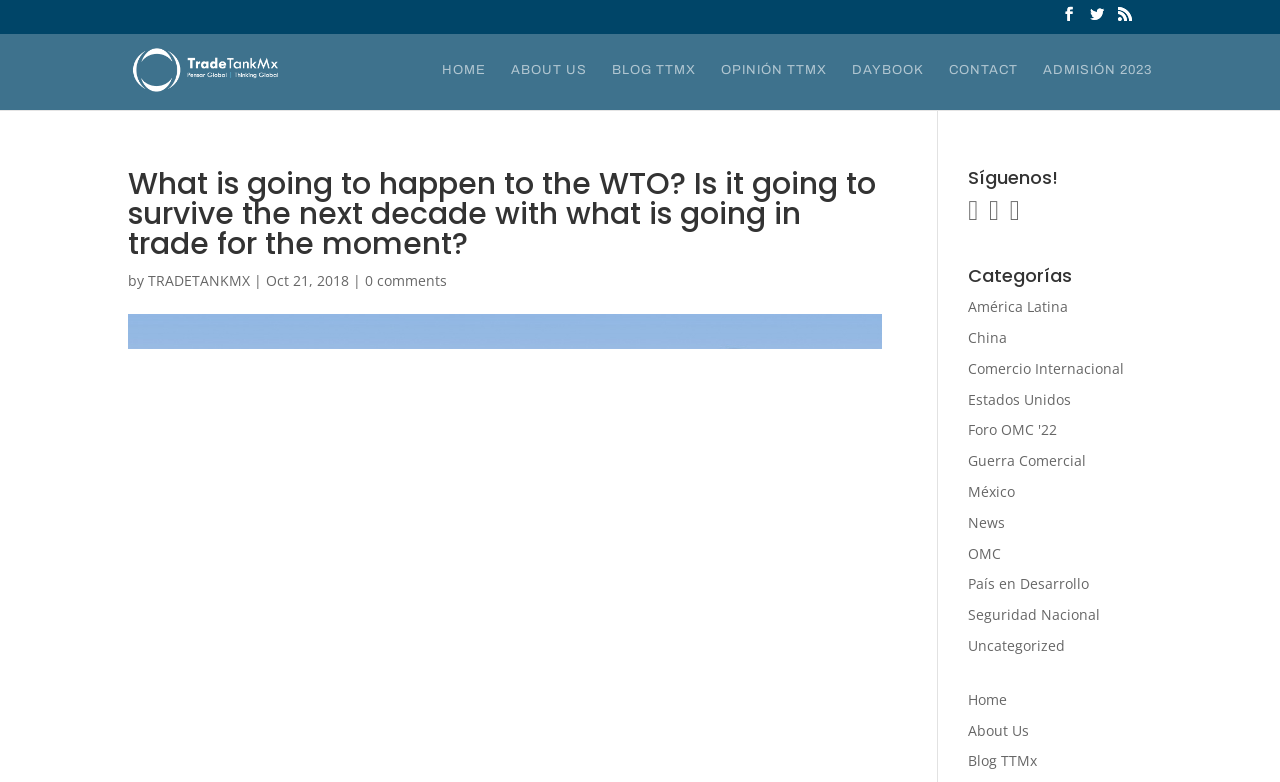Create a full and detailed caption for the entire webpage.

This webpage appears to be a blog or news article page from TradeTankMx. At the top, there are several icons and links, including three social media icons on the right side, and a logo with the text "TradeTankMx" on the left side. Below the logo, there is a navigation menu with links to "HOME", "ABOUT US", "BLOG TTMX", "OPINIÓN TTMX", "DAYBOOK", "CONTACT", and "ADMISIÓN 2023".

In the main content area, there is a search bar at the top, followed by a heading that reads "What is going to happen to the WTO? Is it going to survive the next decade with what is going in trade for the moment?" Below the heading, there is a byline that reads "by TRADETANKMX" and a date "Oct 21, 2018". There is also a link to "0 comments" below the byline.

On the right side of the page, there are three sections. The top section has a heading "Síguenos!" (which means "Follow us!" in Spanish) and three social media links. The middle section has a heading "Categorías" (which means "Categories" in Spanish) and 12 links to different categories, including "América Latina", "China", "Comercio Internacional", and others. The bottom section has a duplicate navigation menu with links to "Home", "About Us", and "Blog TTMx".

Overall, the webpage appears to be a blog or news article page with a focus on trade and international commerce, and it provides various links to navigate to different sections of the website.